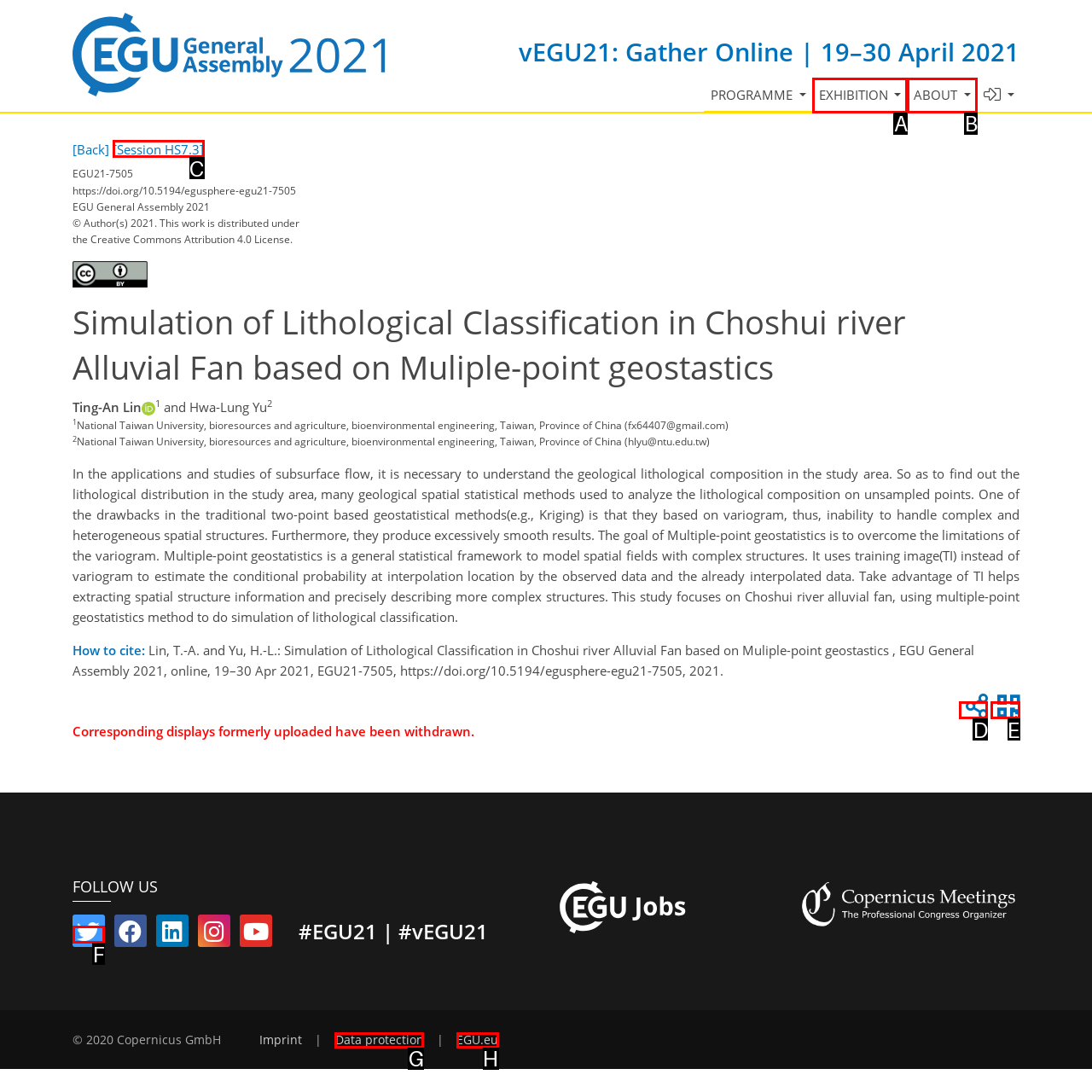Tell me the letter of the HTML element that best matches the description: title="Follow us on Twitter" from the provided options.

F